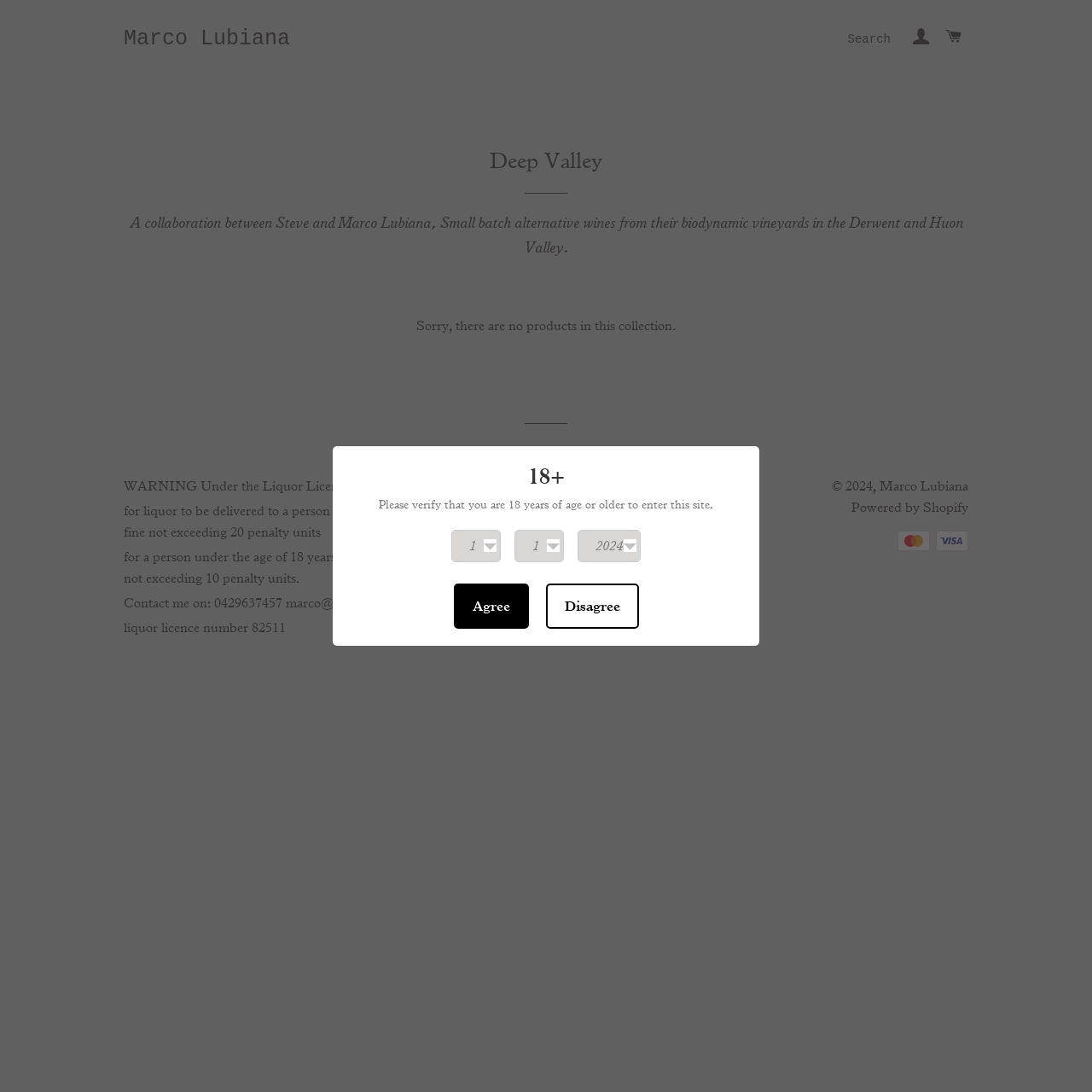Identify the bounding box coordinates of the clickable region necessary to fulfill the following instruction: "Agree to the terms". The bounding box coordinates should be four float numbers between 0 and 1, i.e., [left, top, right, bottom].

[0.415, 0.534, 0.484, 0.576]